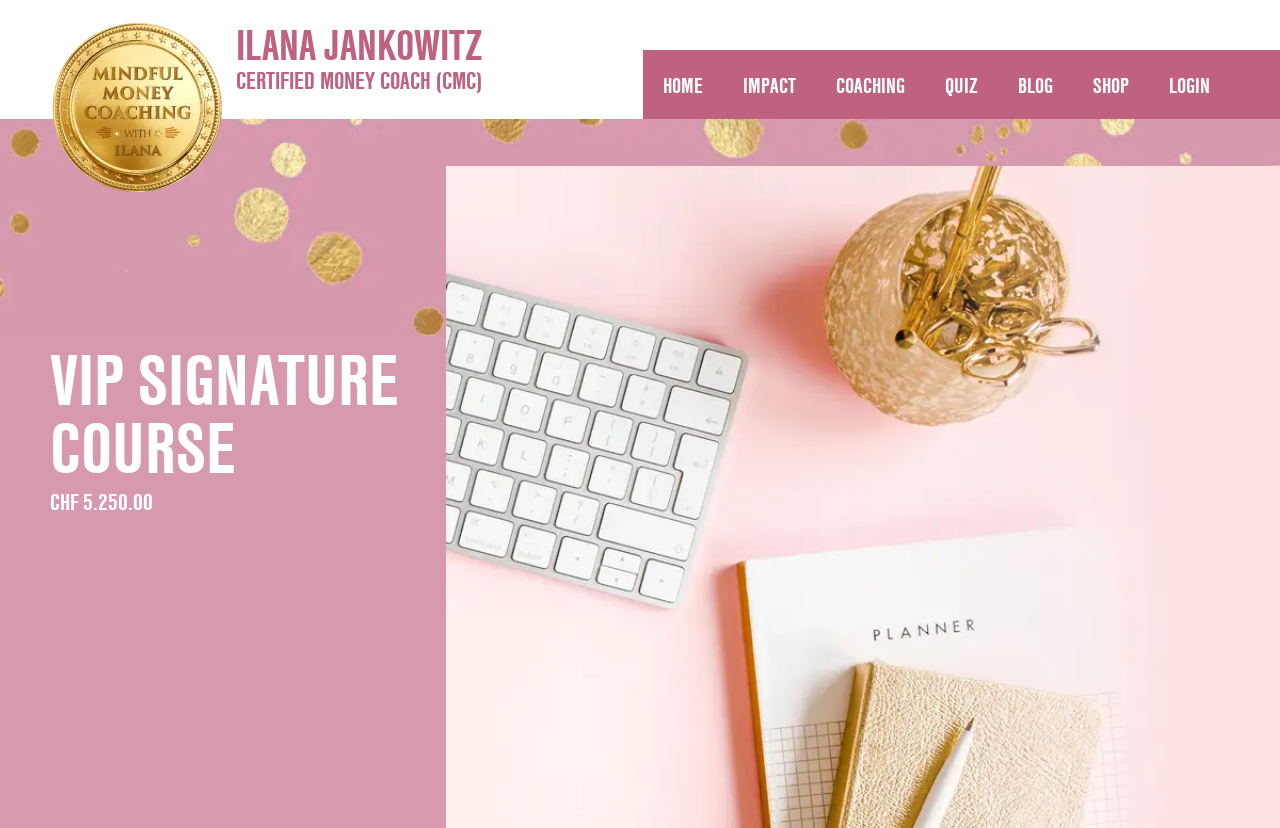How many navigation links are there?
Based on the image, give a concise answer in the form of a single word or short phrase.

7